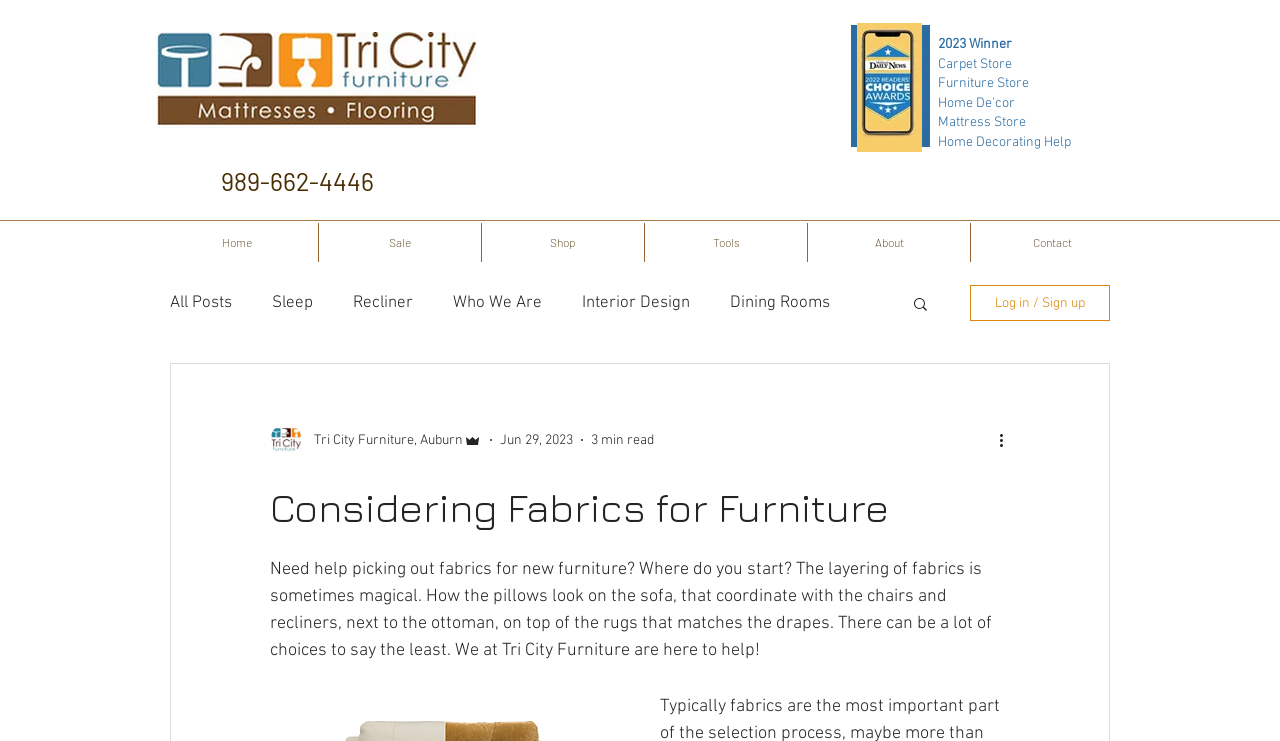Please specify the bounding box coordinates of the element that should be clicked to execute the given instruction: 'Log in or sign up'. Ensure the coordinates are four float numbers between 0 and 1, expressed as [left, top, right, bottom].

[0.758, 0.385, 0.867, 0.433]